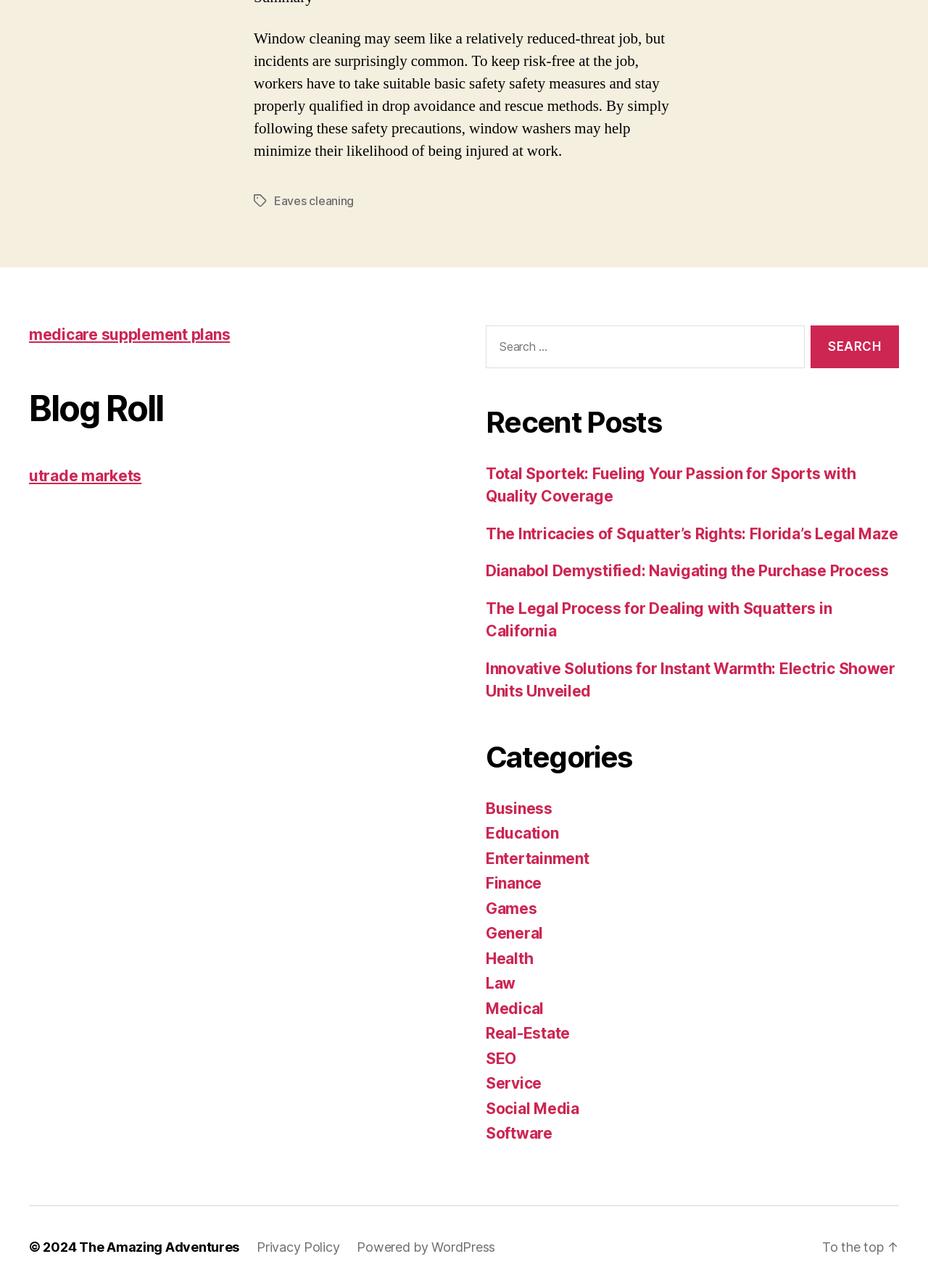Using details from the image, please answer the following question comprehensively:
What is the topic of the first static text?

The first static text is 'Window cleaning may seem like a relatively reduced-threat job, but incidents are surprisingly common. To keep risk-free at the job, workers have to take suitable basic safety safety measures and stay properly qualified in drop avoidance and rescue methods. By simply following these safety precautions, window washers may help minimize their likelihood of being injured at work.' Therefore, the topic of the first static text is window cleaning.